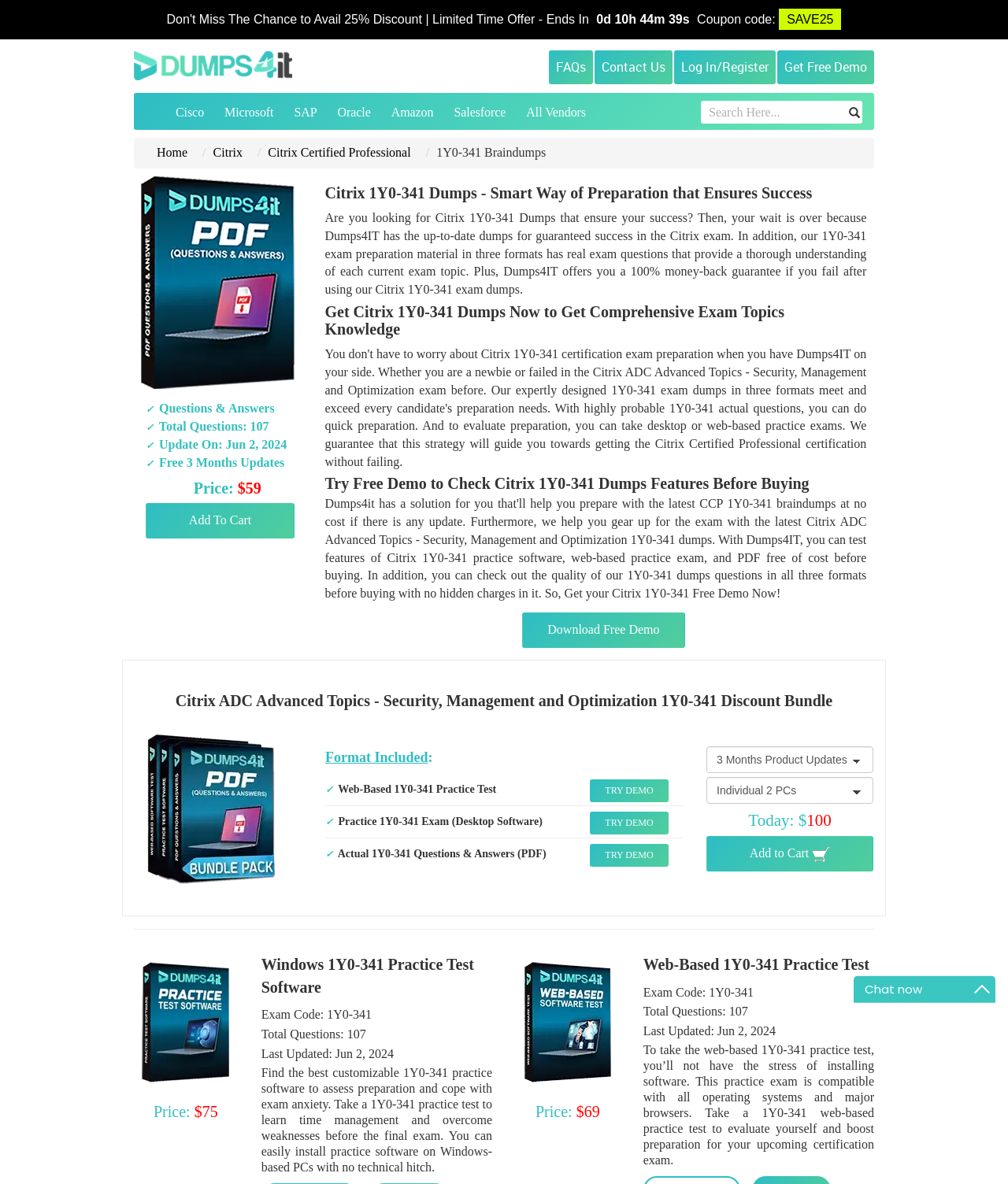Offer an extensive depiction of the webpage and its key elements.

This webpage is about Citrix 1Y0-341 Dumps, a resource for exam preparation. At the top, there is a chat button and a maximize button on the right side. Below that, there is a countdown timer with a coupon code "SAVE25" and a main logo on the left side, accompanied by links to FAQs, Contact Us, Log In/Register, and Get Free Demo.

On the left side, there are links to various vendors, including Cisco, Microsoft, SAP, Oracle, Amazon, and Salesforce. Below that, there is a search bar with a search button. On the top-right side, there are links to Home, Citrix, and Citrix Certified Professional.

The main content of the webpage is divided into sections. The first section has a heading "Citrix 1Y0-341 Dumps - Smart Way of Preparation that Ensures Success" and a paragraph describing the benefits of using Dumps4IT for exam preparation. Below that, there is a section with a heading "Get Citrix 1Y0-341 Dumps Now to Get Comprehensive Exam Topics Knowledge" and a call-to-action button to download a free demo.

The next section has a heading "Citrix ADC Advanced Topics - Security, Management and Optimization 1Y0-341 Discount Bundle" and describes the formats included in the dumps, such as web-based practice tests, desktop software, and actual questions and answers in PDF format. Each format has a "TRY DEMO" button.

On the right side, there is a section with a heading "Format Included:" and lists the formats with checkboxes. Below that, there is a section with a heading "Today: $" and displays a discounted price of $59. There is also a "Add to Cart" button.

Further down, there are two sections, one for Windows 1Y0-341 Practice Test Software and another for Web-Based 1Y0-341 Practice Test, each with a description, exam code, total questions, last updated date, and a price.